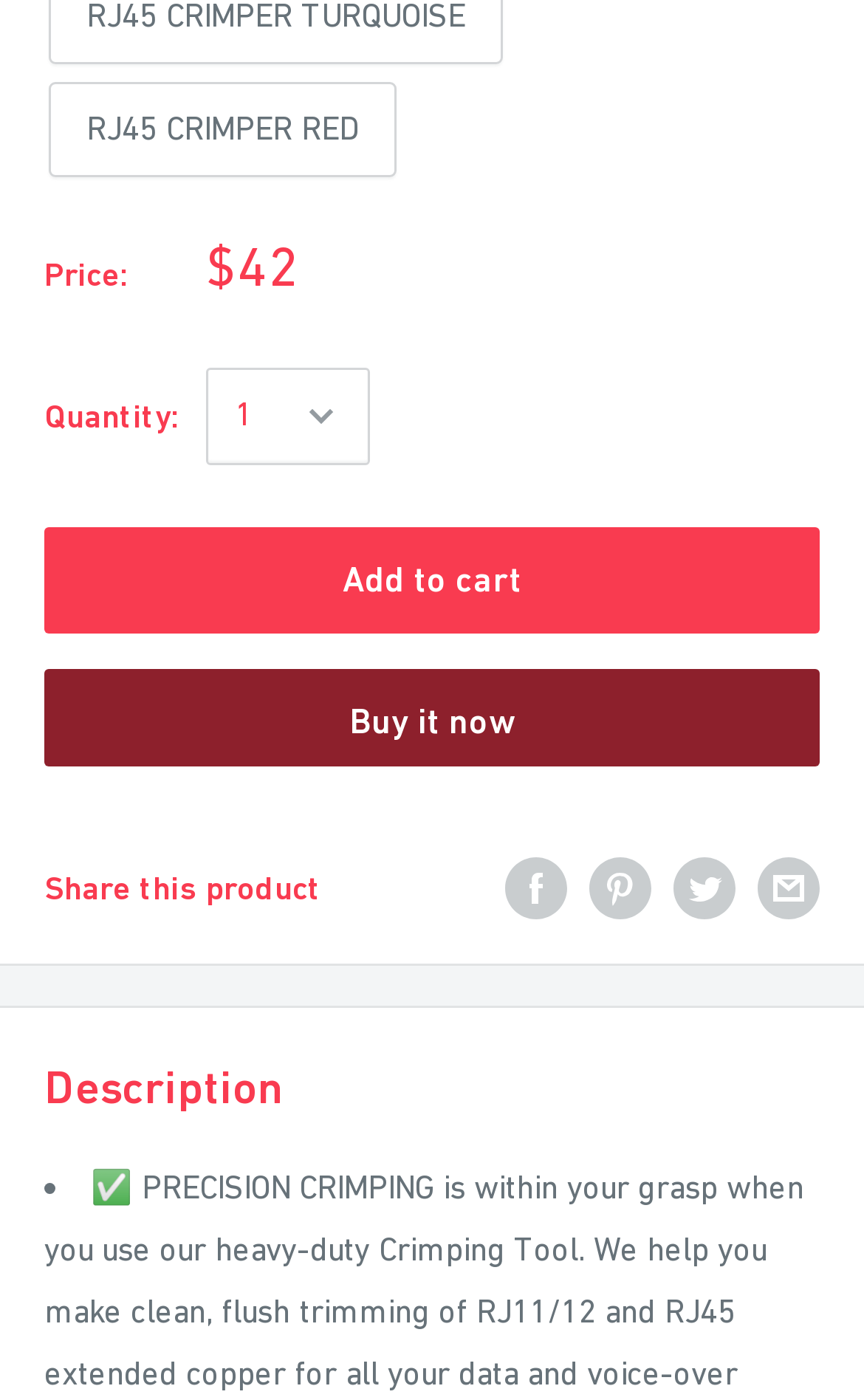Given the webpage screenshot, identify the bounding box of the UI element that matches this description: "Add to cart".

[0.051, 0.376, 0.949, 0.452]